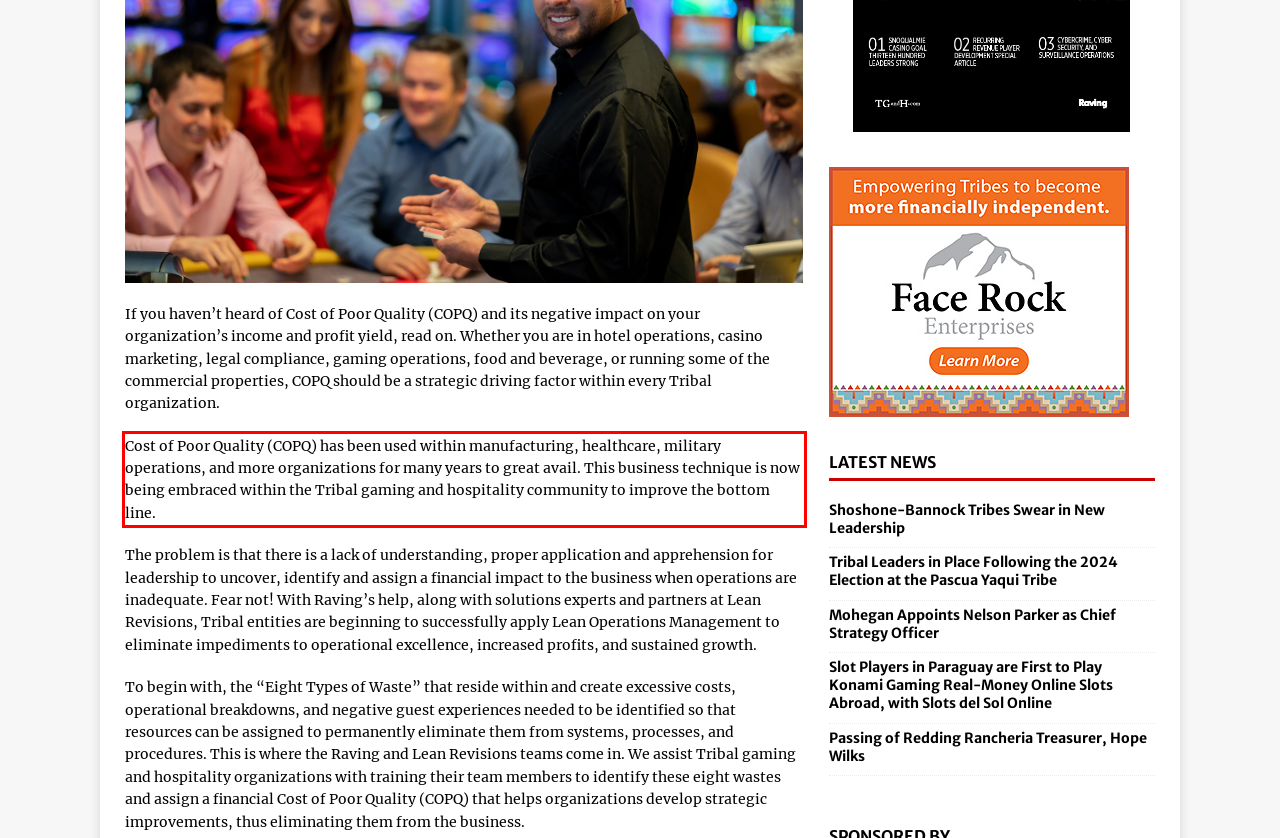Given a webpage screenshot with a red bounding box, perform OCR to read and deliver the text enclosed by the red bounding box.

Cost of Poor Quality (COPQ) has been used within manufacturing, healthcare, military operations, and more organizations for many years to great avail. This business technique is now being embraced within the Tribal gaming and hospitality community to improve the bottom line.